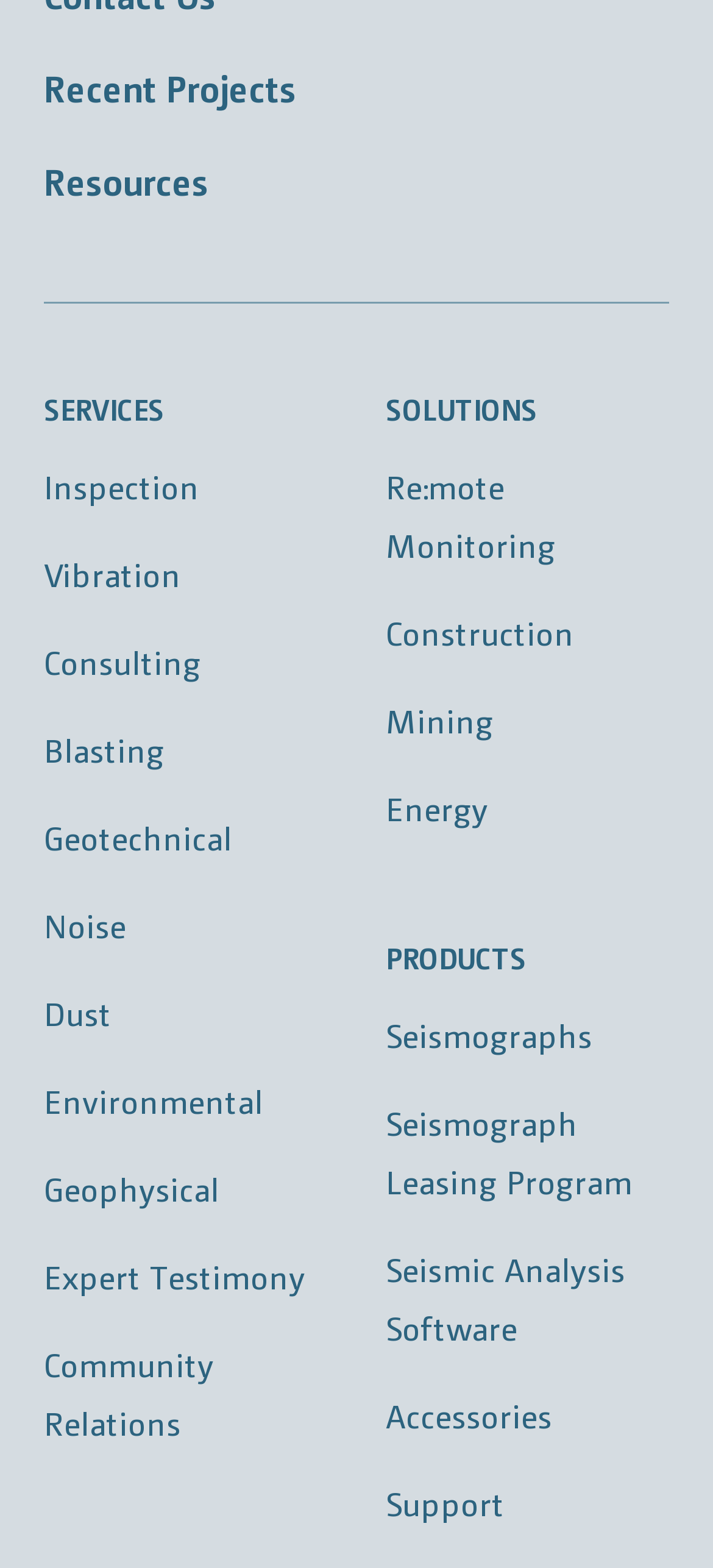Could you please study the image and provide a detailed answer to the question:
How many categories are listed?

I counted the number of headings, which are 'SERVICES', 'SOLUTIONS', and 'PRODUCTS'. There are 3 categories listed.